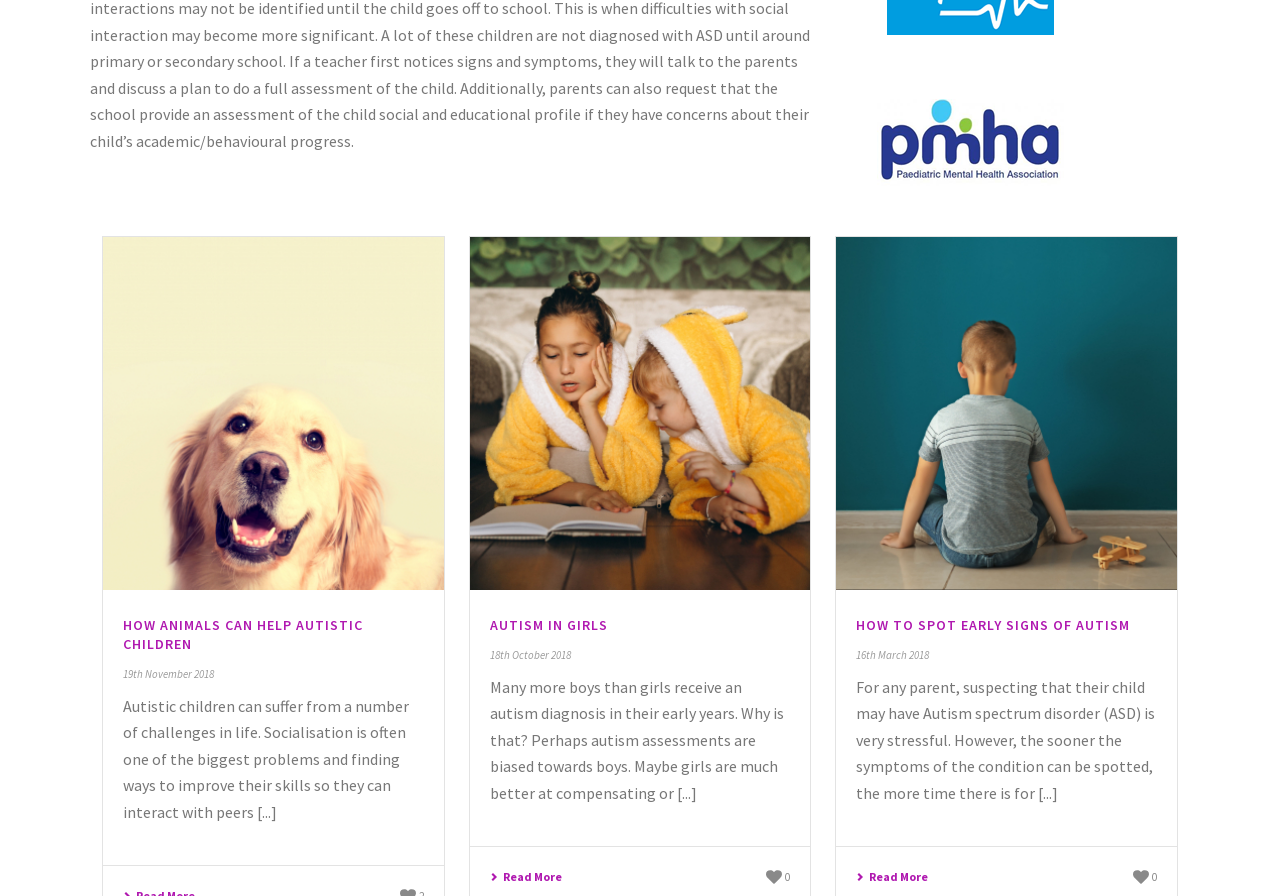Determine the bounding box for the described HTML element: "0". Ensure the coordinates are four float numbers between 0 and 1 in the format [left, top, right, bottom].

[0.885, 0.966, 0.904, 0.988]